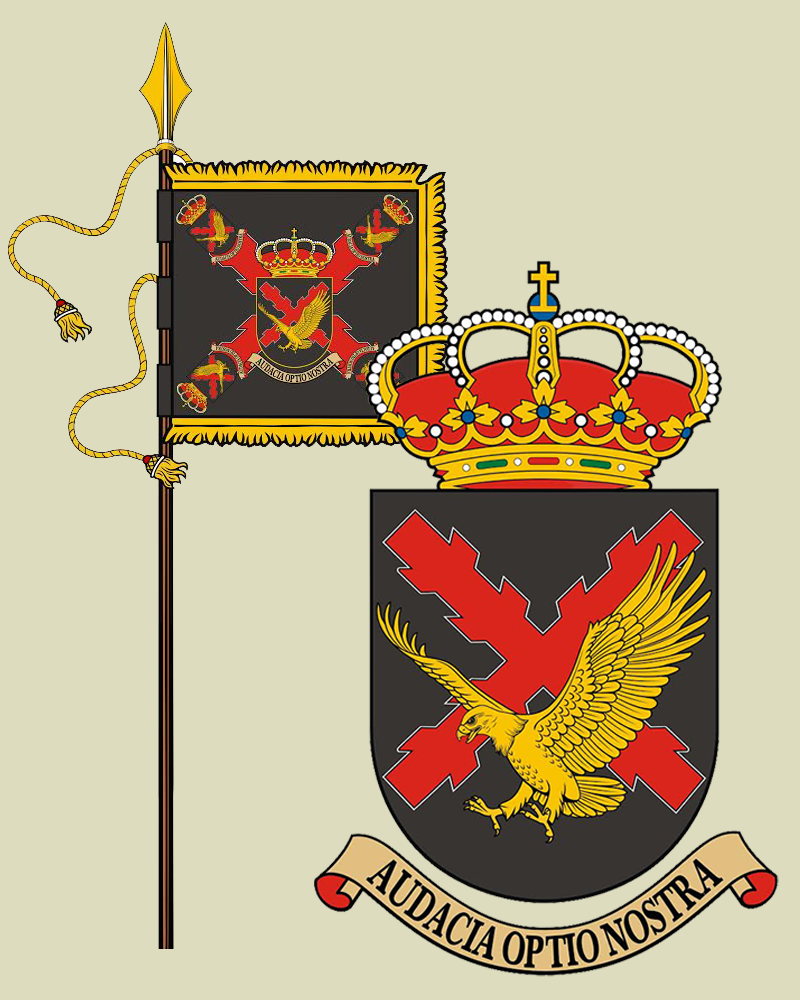Respond to the following question with a brief word or phrase:
What is the color of the background of the shield?

Black